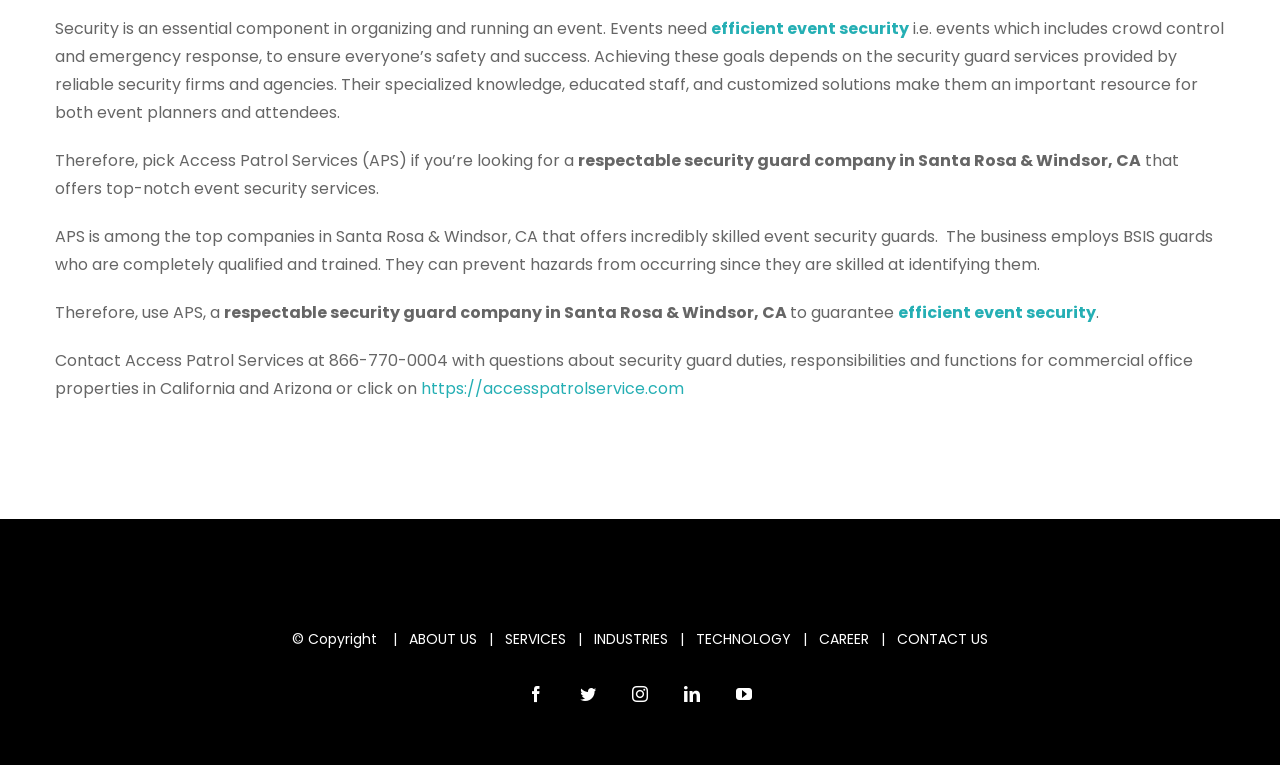Could you highlight the region that needs to be clicked to execute the instruction: "Click on 'https://accesspatrolservice.com'"?

[0.329, 0.493, 0.534, 0.523]